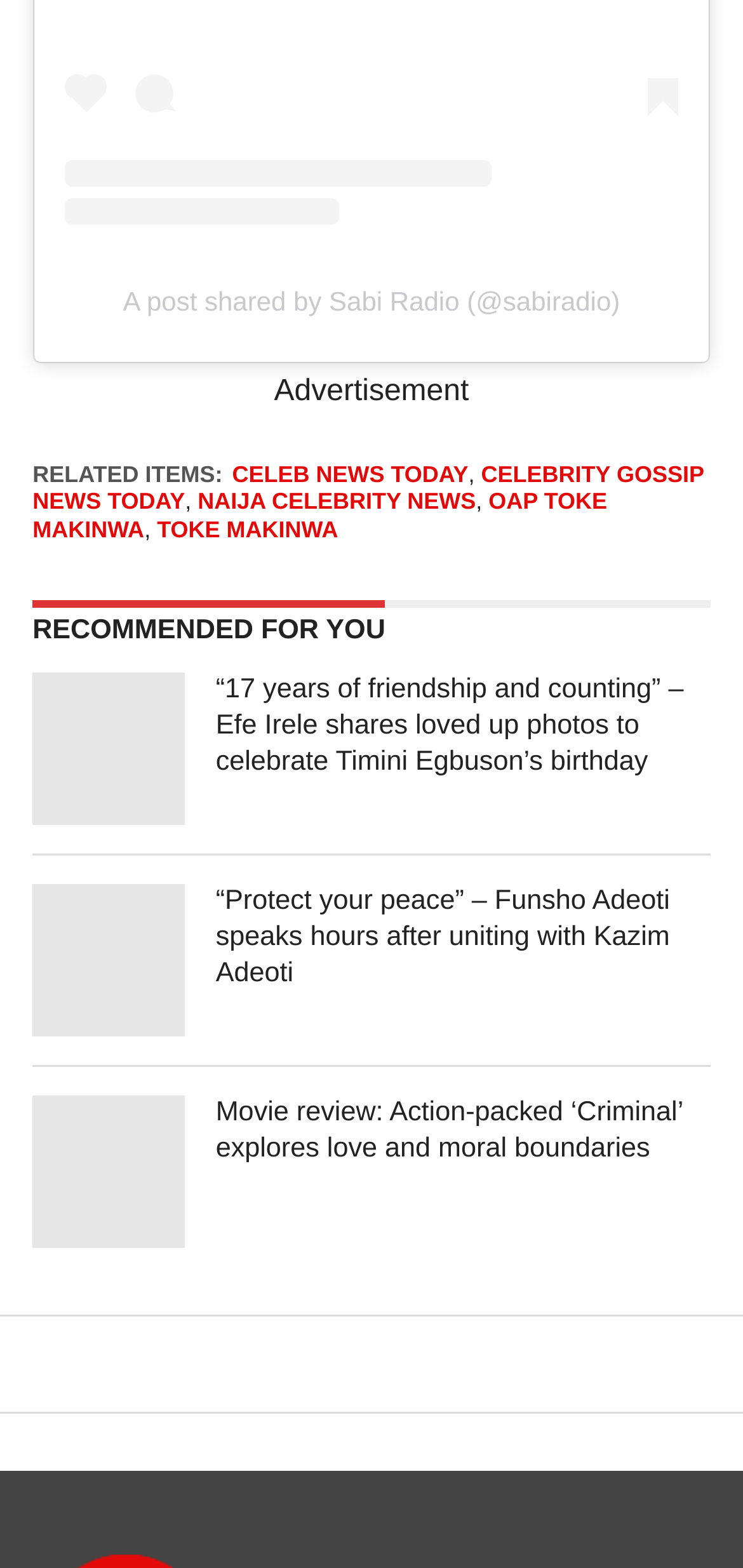Reply to the question below using a single word or brief phrase:
What is the name of the radio station mentioned?

Sabi Radio